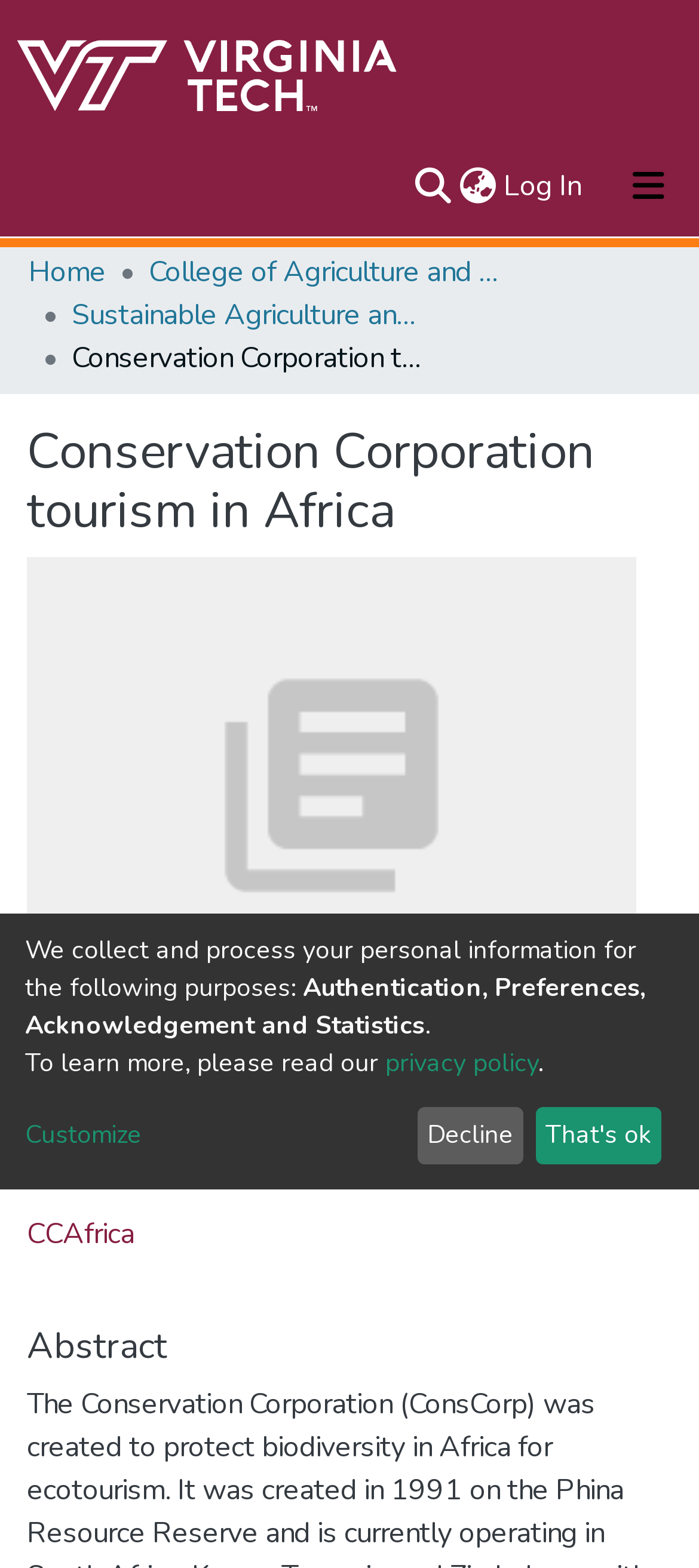What is the date mentioned on the page?
Refer to the image and respond with a one-word or short-phrase answer.

2006-11-07